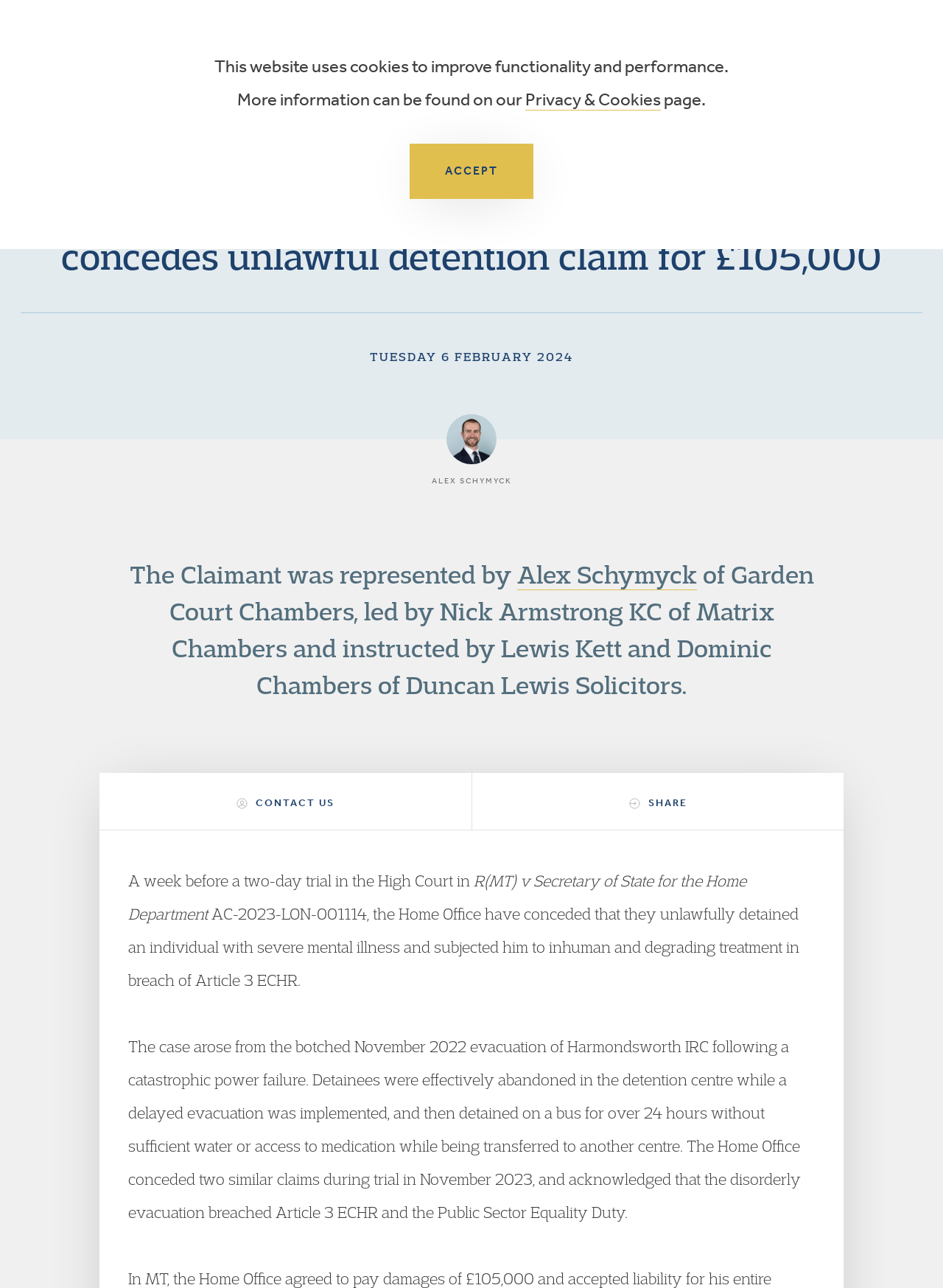Identify the bounding box for the described UI element. Provide the coordinates in (top-left x, top-left y, bottom-right x, bottom-right y) format with values ranging from 0 to 1: Areas of Law

[0.37, 0.027, 0.451, 0.044]